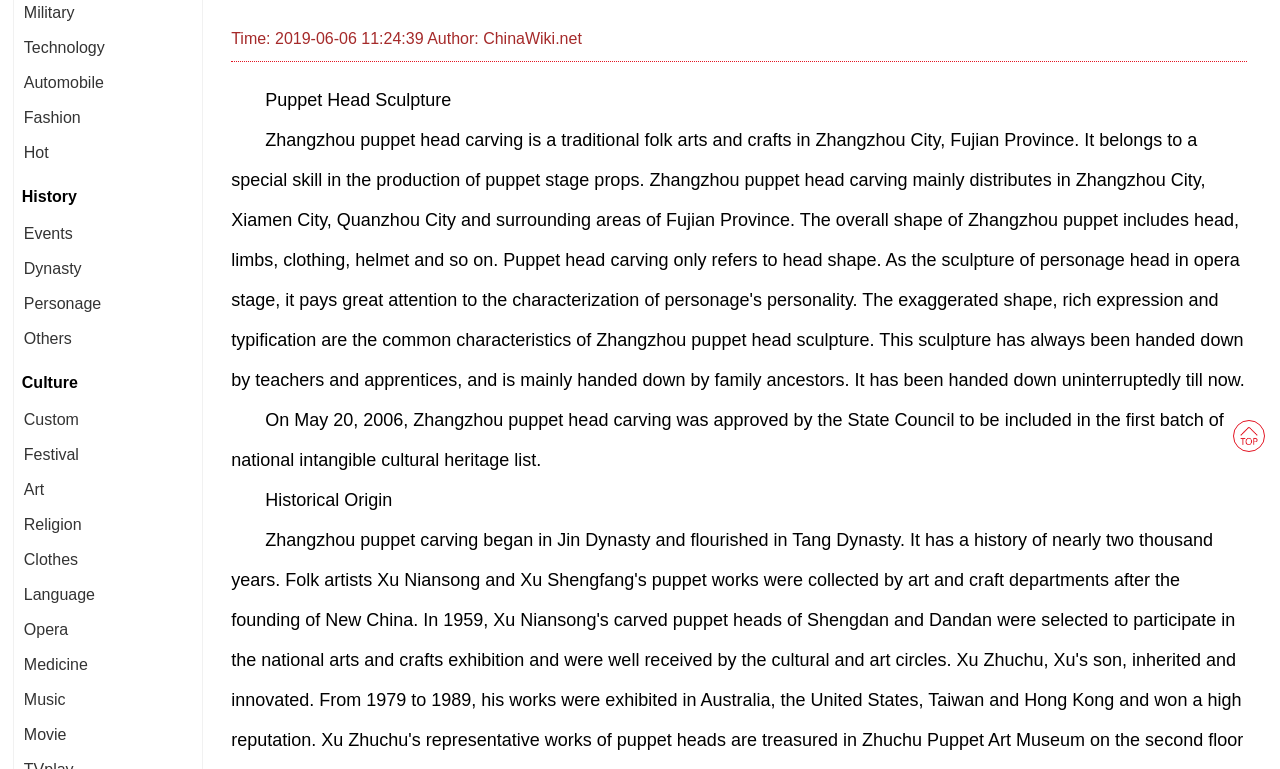For the element described, predict the bounding box coordinates as (top-left x, top-left y, bottom-right x, bottom-right y). All values should be between 0 and 1. Element description: title="china wiki"

[0.964, 0.547, 0.988, 0.586]